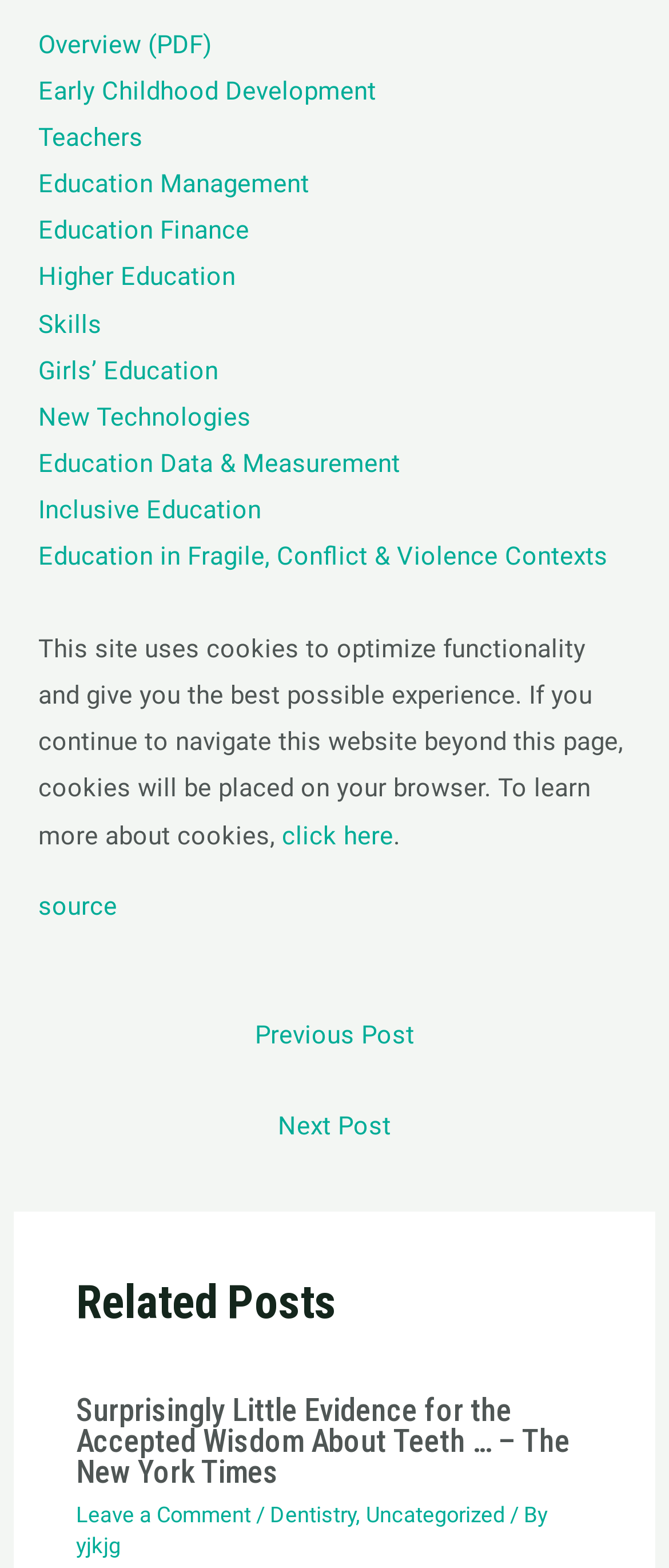What is the author of the post 'Surprisingly Little Evidence for the Accepted Wisdom About Teeth … – The New York Times'?
From the image, respond using a single word or phrase.

yjkjg